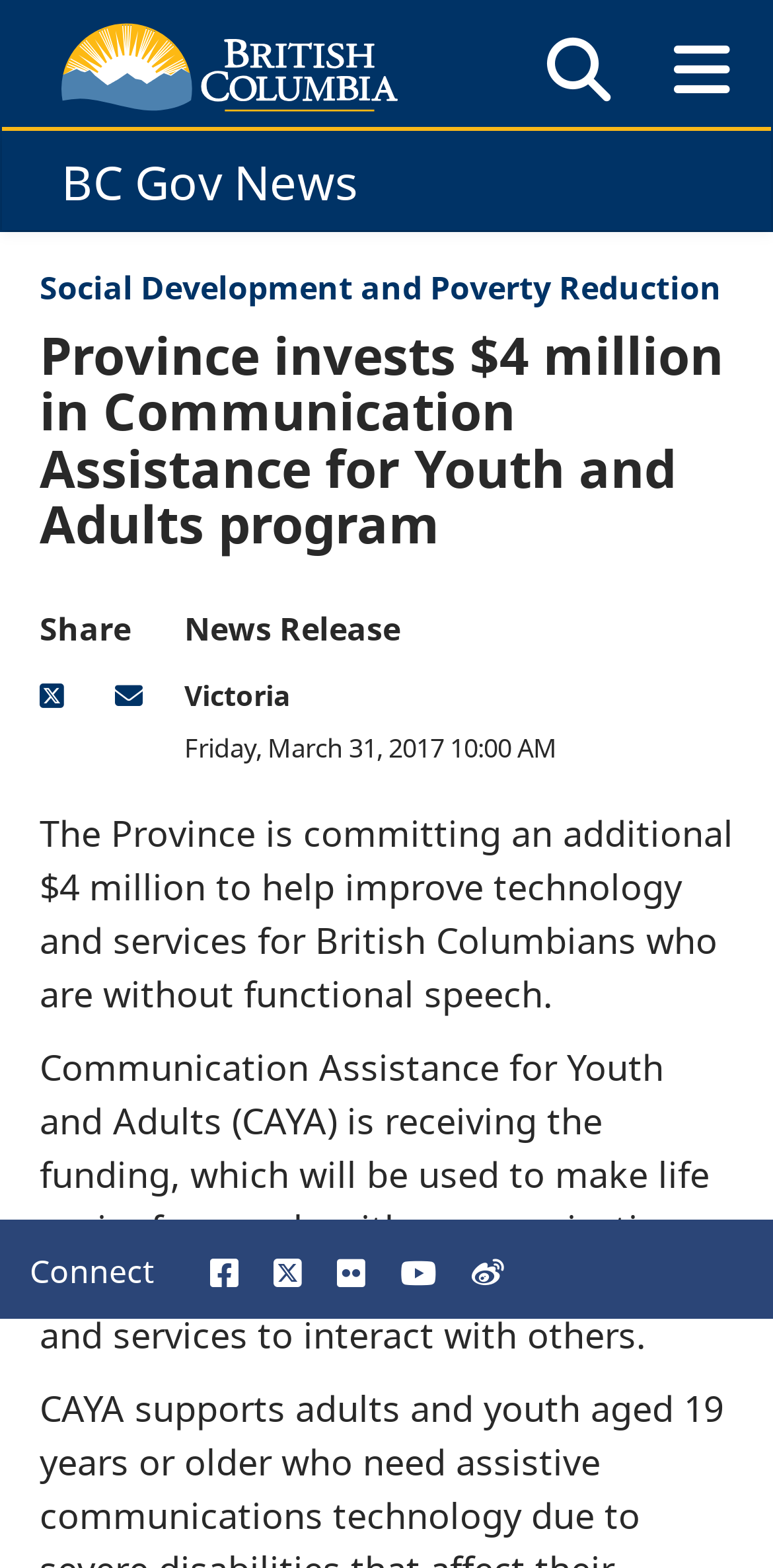Can you identify the bounding box coordinates of the clickable region needed to carry out this instruction: 'Share this news release'? The coordinates should be four float numbers within the range of 0 to 1, stated as [left, top, right, bottom].

[0.051, 0.391, 0.238, 0.419]